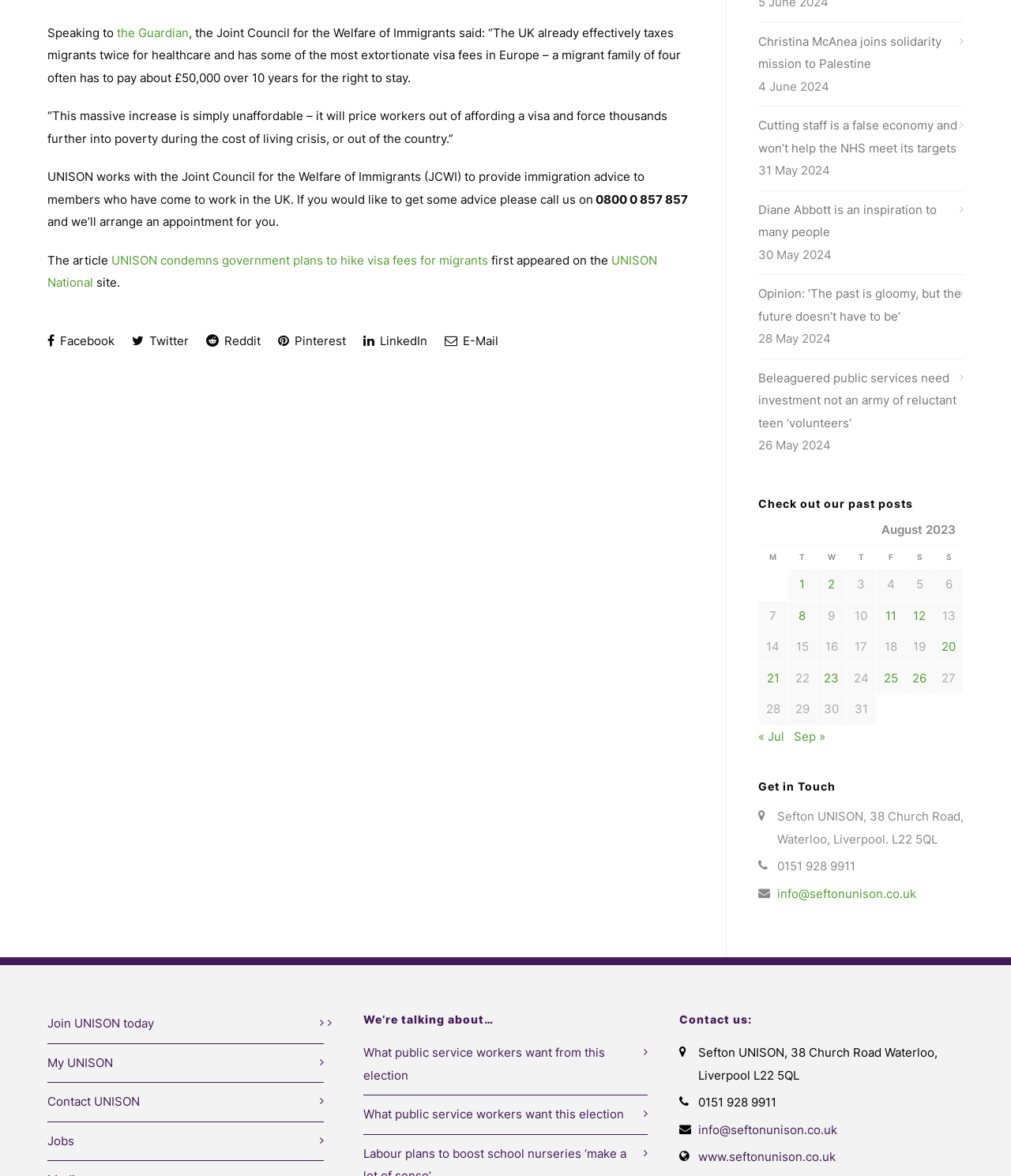Please determine the bounding box coordinates of the element to click on in order to accomplish the following task: "Check out the past posts". Ensure the coordinates are four float numbers ranging from 0 to 1, i.e., [left, top, right, bottom].

[0.75, 0.422, 0.953, 0.434]